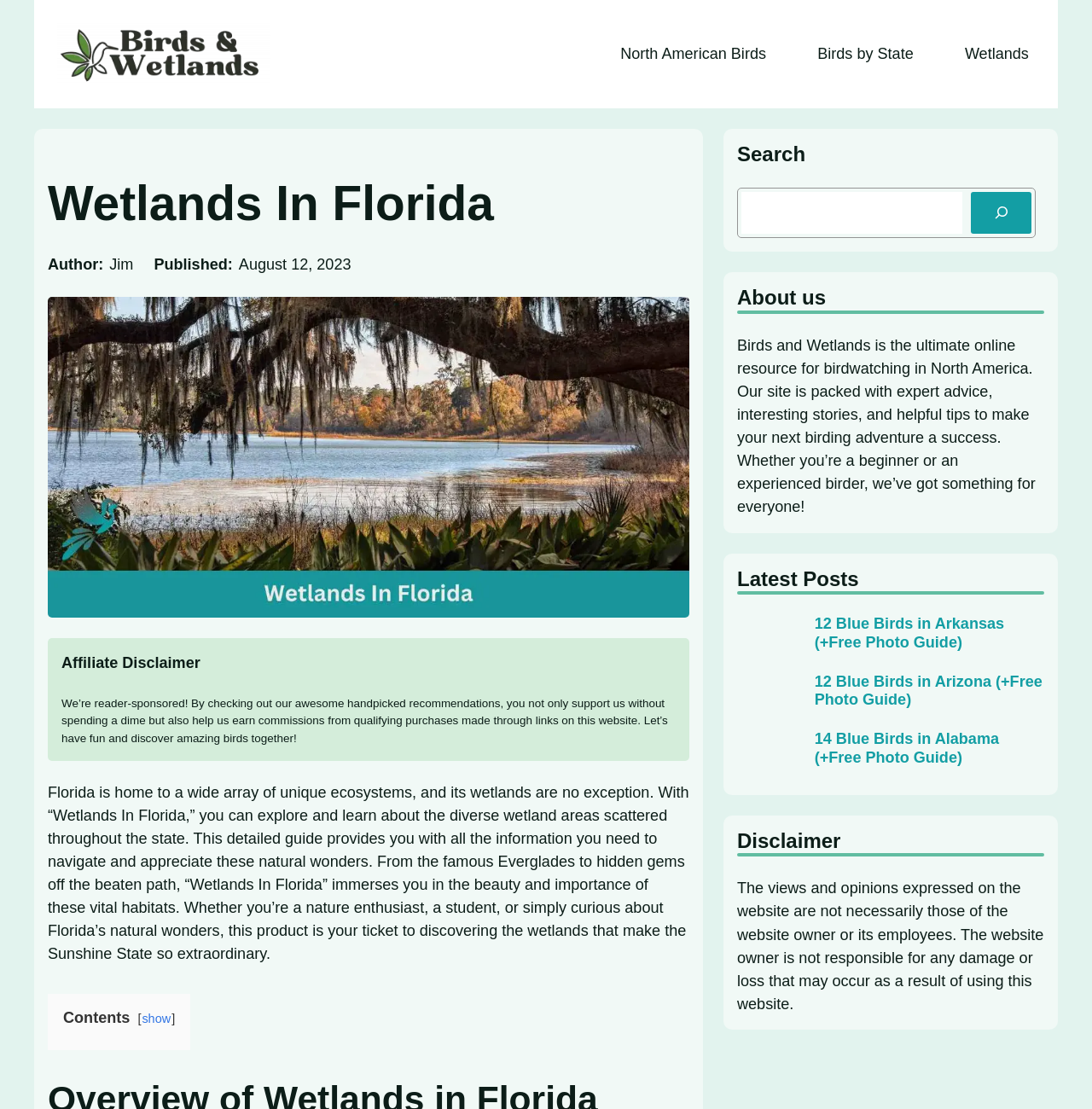Identify the bounding box coordinates of the clickable region required to complete the instruction: "Schedule a visit". The coordinates should be given as four float numbers within the range of 0 and 1, i.e., [left, top, right, bottom].

None